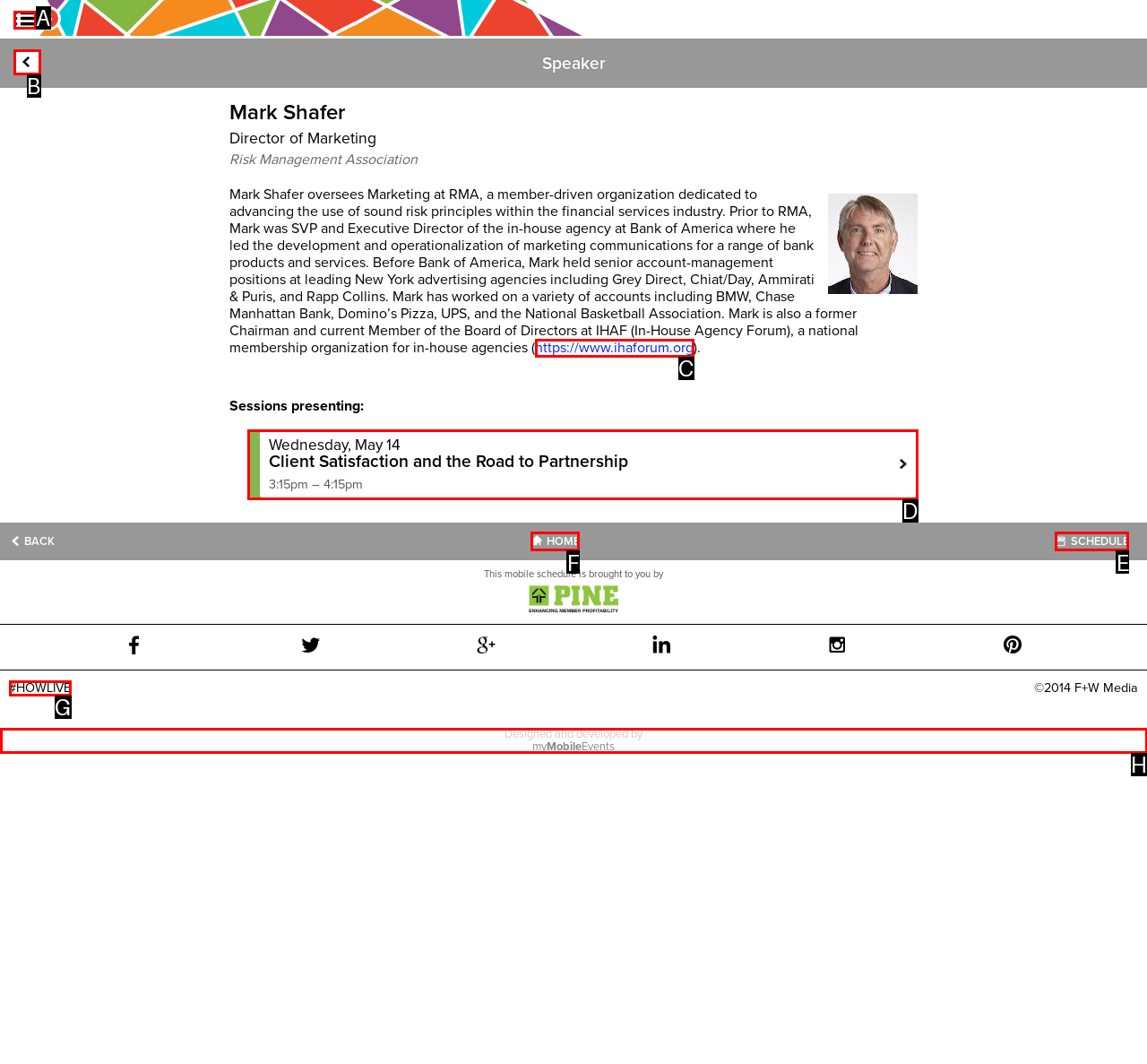Which lettered option should I select to achieve the task: go to home page according to the highlighted elements in the screenshot?

None